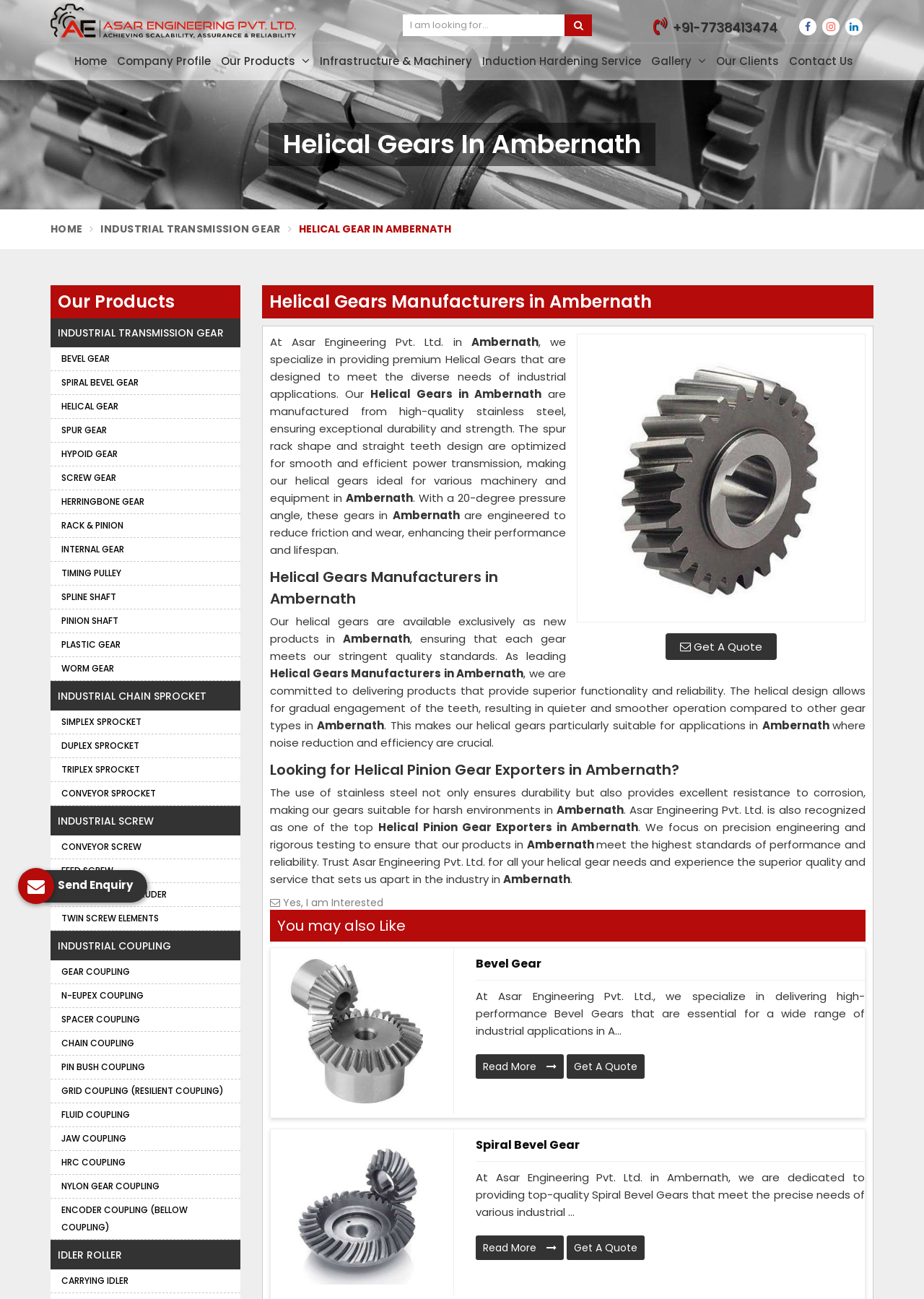Locate the bounding box coordinates of the clickable area needed to fulfill the instruction: "Search for helical gears".

[0.436, 0.011, 0.641, 0.028]